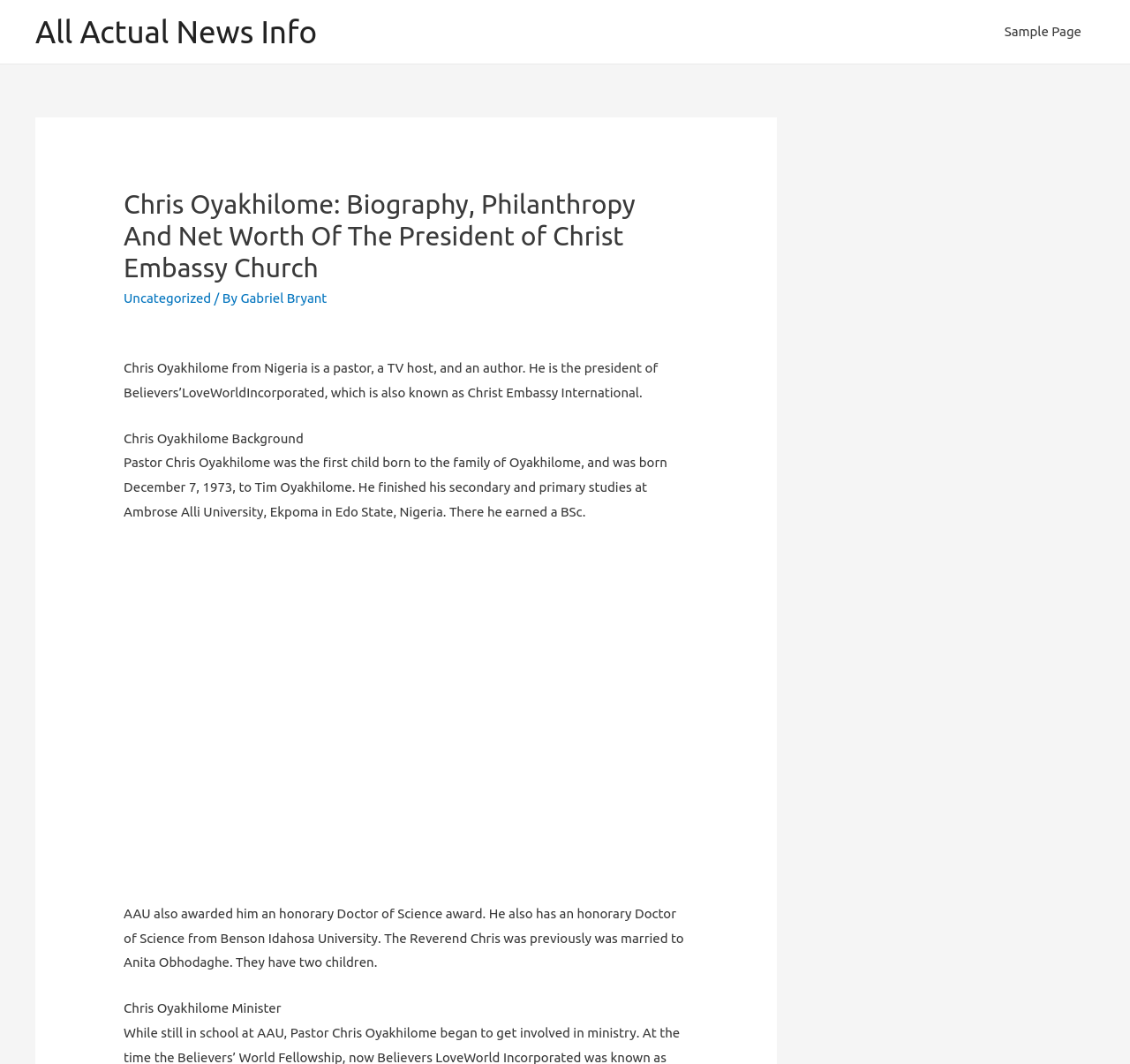What is Chris Oyakhilome's occupation? From the image, respond with a single word or brief phrase.

Pastor, TV host, and author